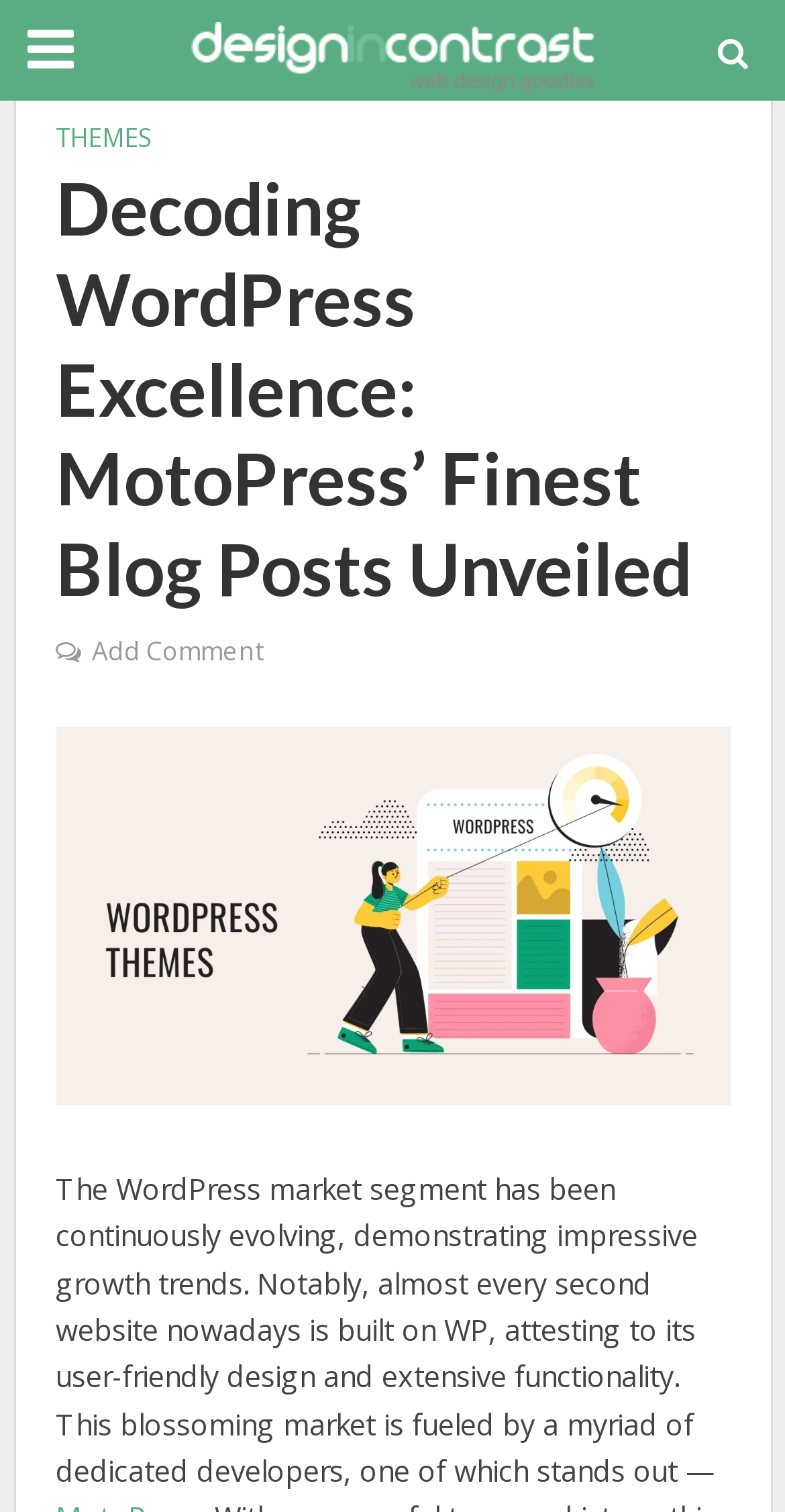What is the tone of the blog post?
Utilize the image to construct a detailed and well-explained answer.

The tone of the blog post can be inferred from the StaticText element which provides information about the WordPress market segment, indicating that the tone of the blog post is informative and educational.